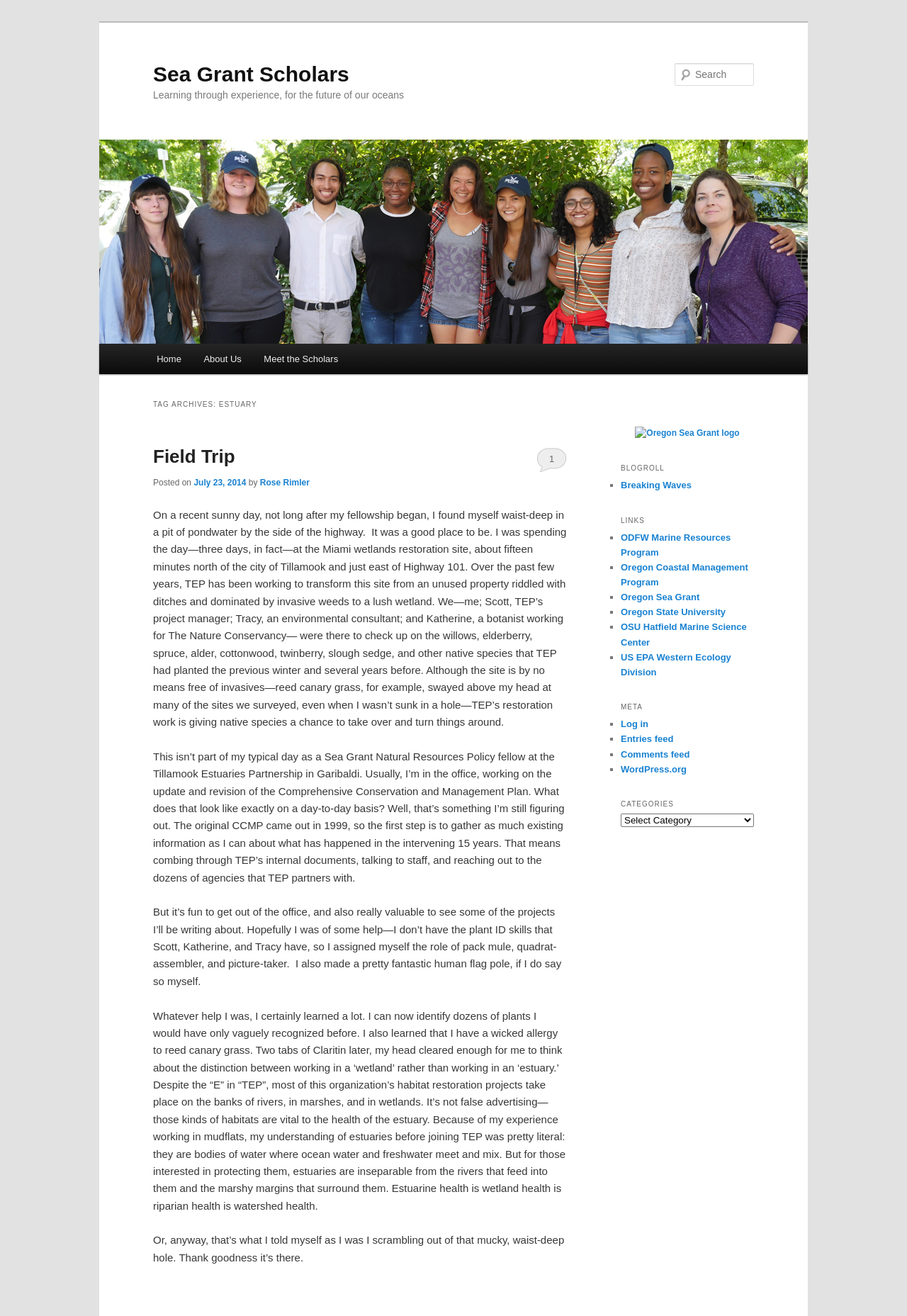Based on the element description parent_node: Sea Grant Scholars, identify the bounding box coordinates for the UI element. The coordinates should be in the format (top-left x, top-left y, bottom-right x, bottom-right y) and within the 0 to 1 range.

[0.109, 0.106, 0.891, 0.261]